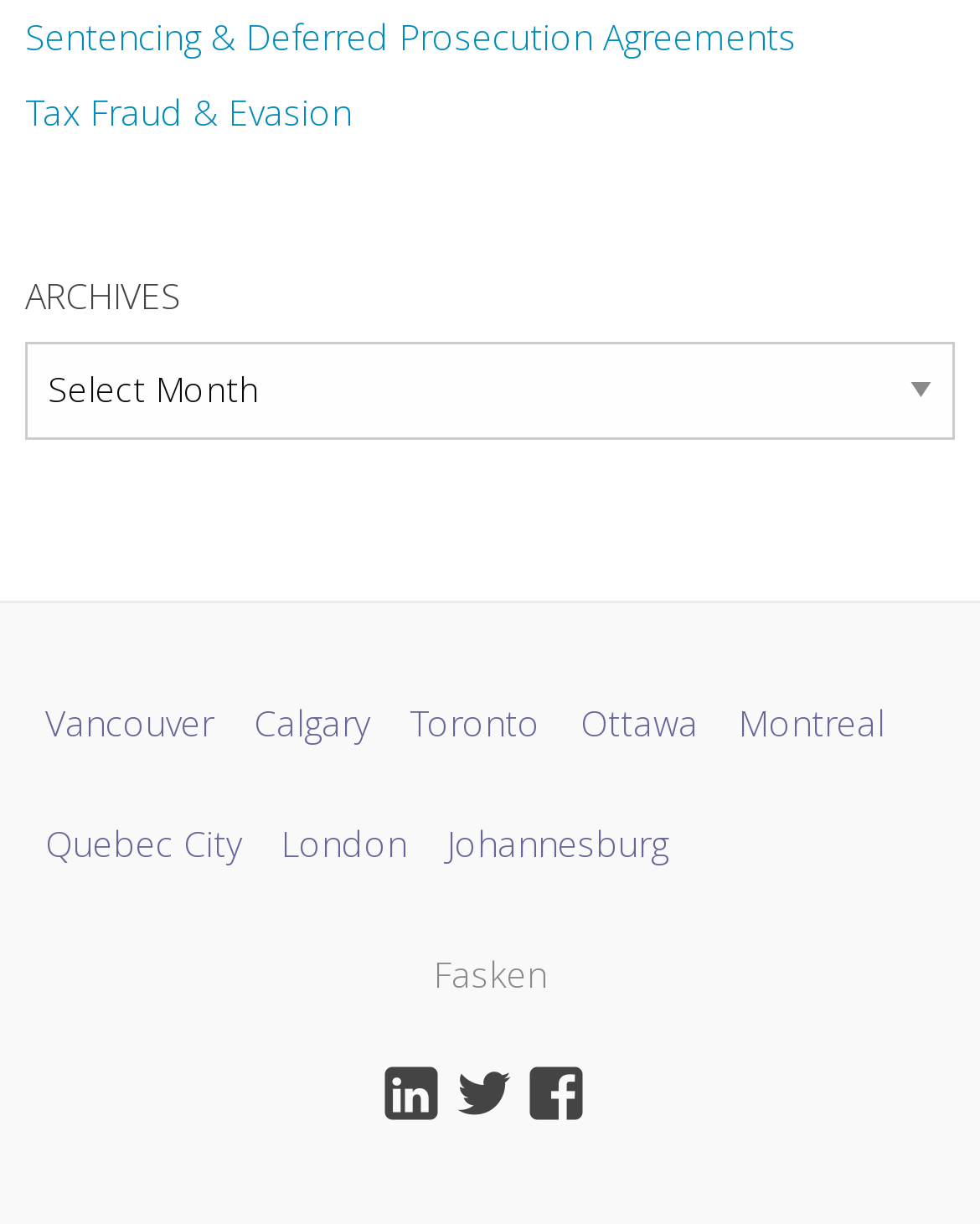Can you identify the bounding box coordinates of the clickable region needed to carry out this instruction: 'Click on Sentencing & Deferred Prosecution Agreements'? The coordinates should be four float numbers within the range of 0 to 1, stated as [left, top, right, bottom].

[0.026, 0.001, 0.813, 0.062]